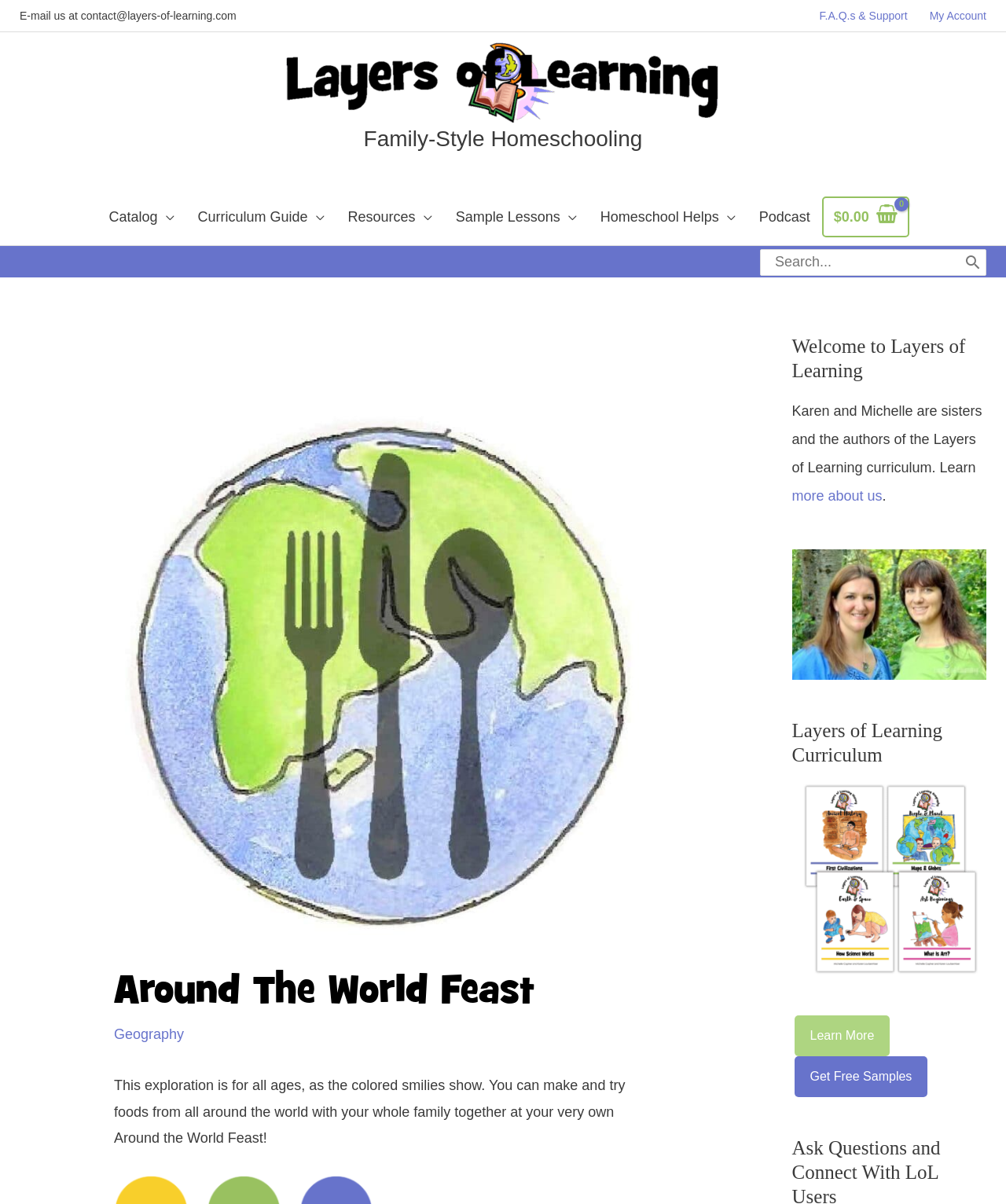What is the purpose of the 'View Shopping Cart' link?
Provide a detailed answer to the question using information from the image.

The 'View Shopping Cart' link is located in the navigation menu, and it has a text '$0.00' next to it, suggesting that it is related to the user's shopping cart. The purpose of this link is likely to allow users to view the contents of their shopping cart.